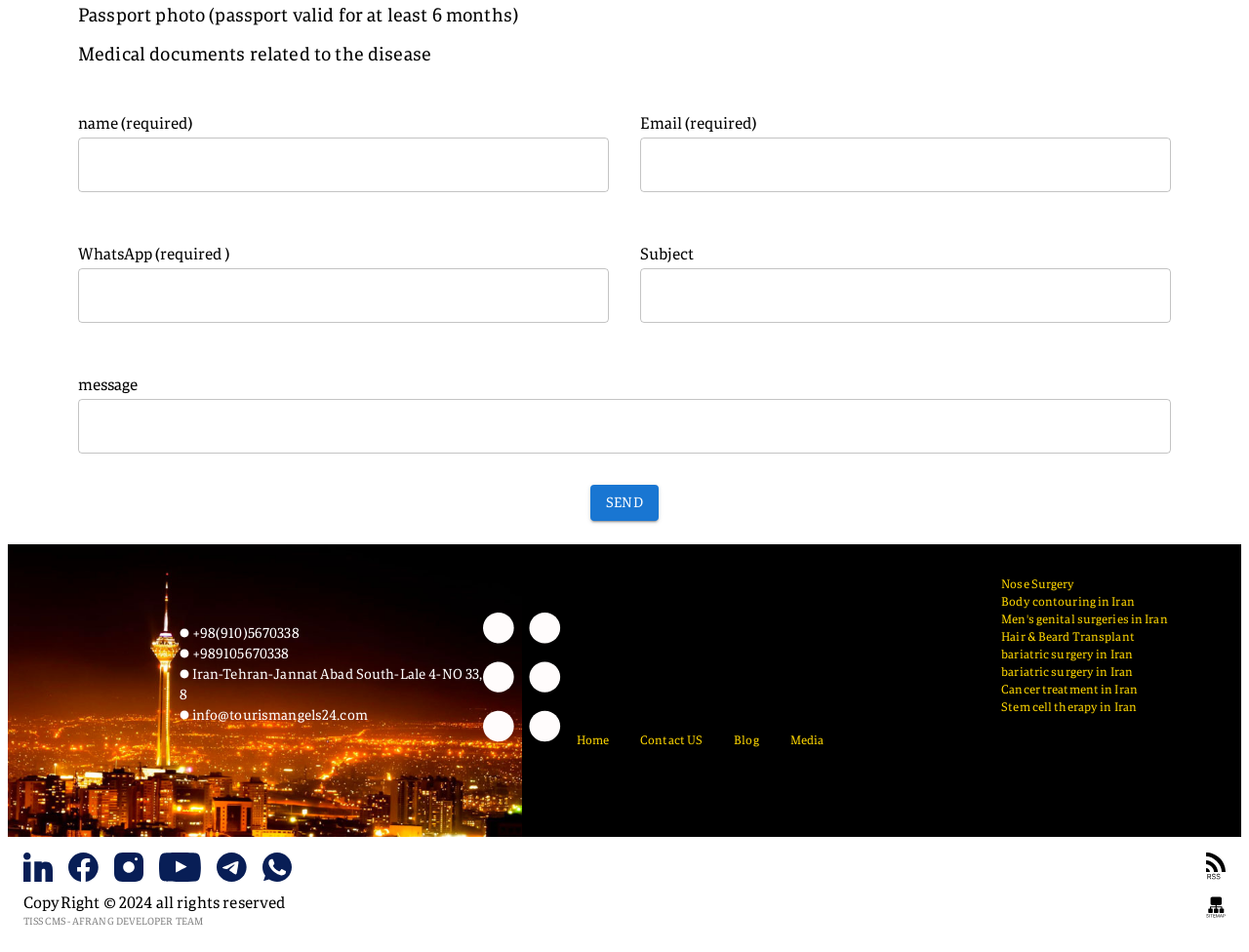Determine the bounding box coordinates of the clickable area required to perform the following instruction: "Enter name". The coordinates should be represented as four float numbers between 0 and 1: [left, top, right, bottom].

[0.062, 0.145, 0.488, 0.202]